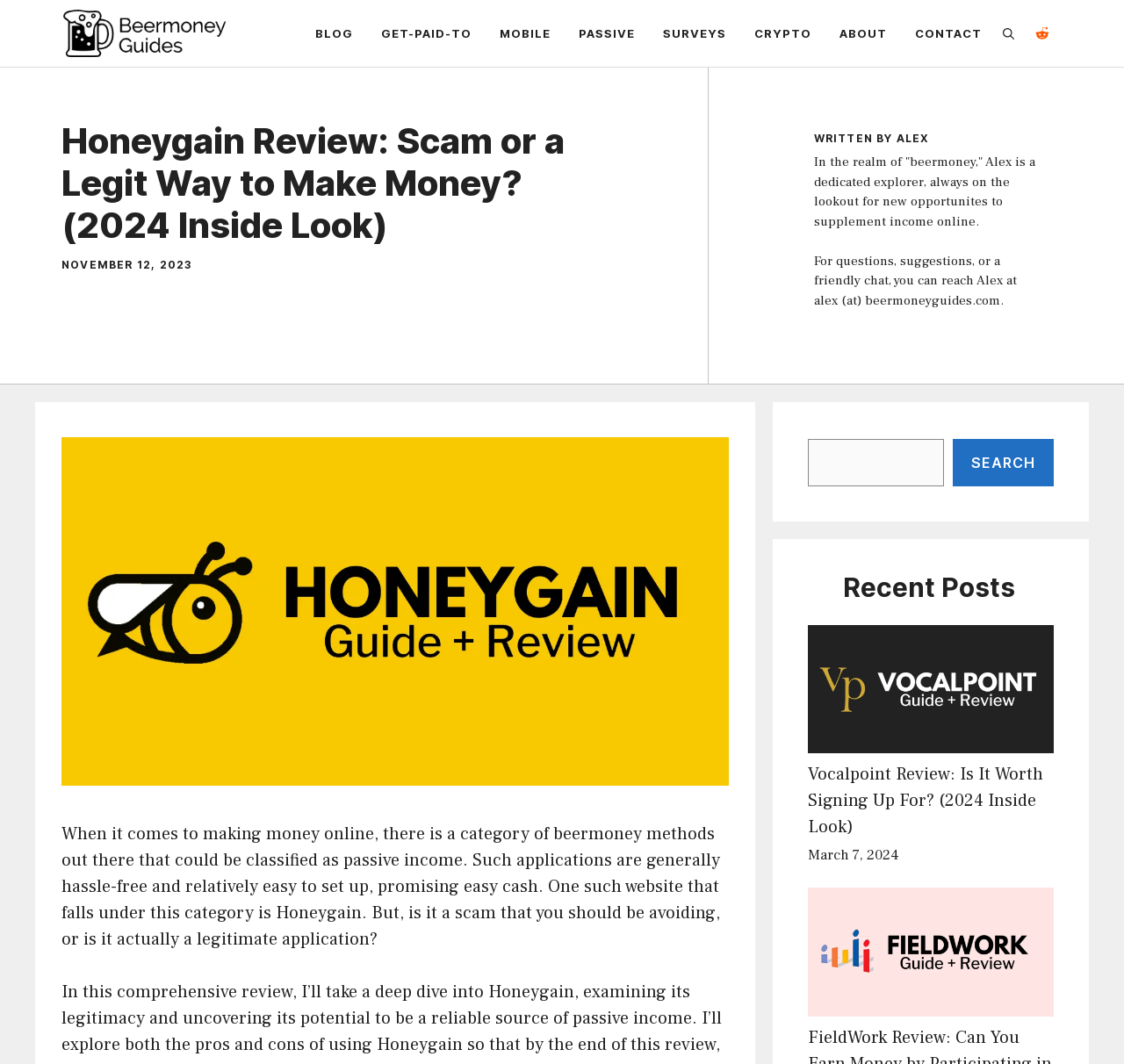Could you highlight the region that needs to be clicked to execute the instruction: "Click on the 'BLOG' link"?

[0.268, 0.007, 0.327, 0.056]